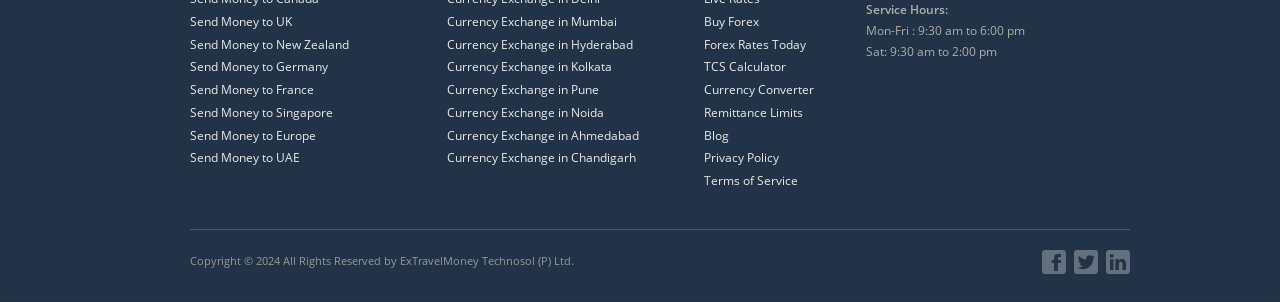Please locate the bounding box coordinates of the element that needs to be clicked to achieve the following instruction: "Check forex rates today". The coordinates should be four float numbers between 0 and 1, i.e., [left, top, right, bottom].

[0.55, 0.105, 0.629, 0.185]